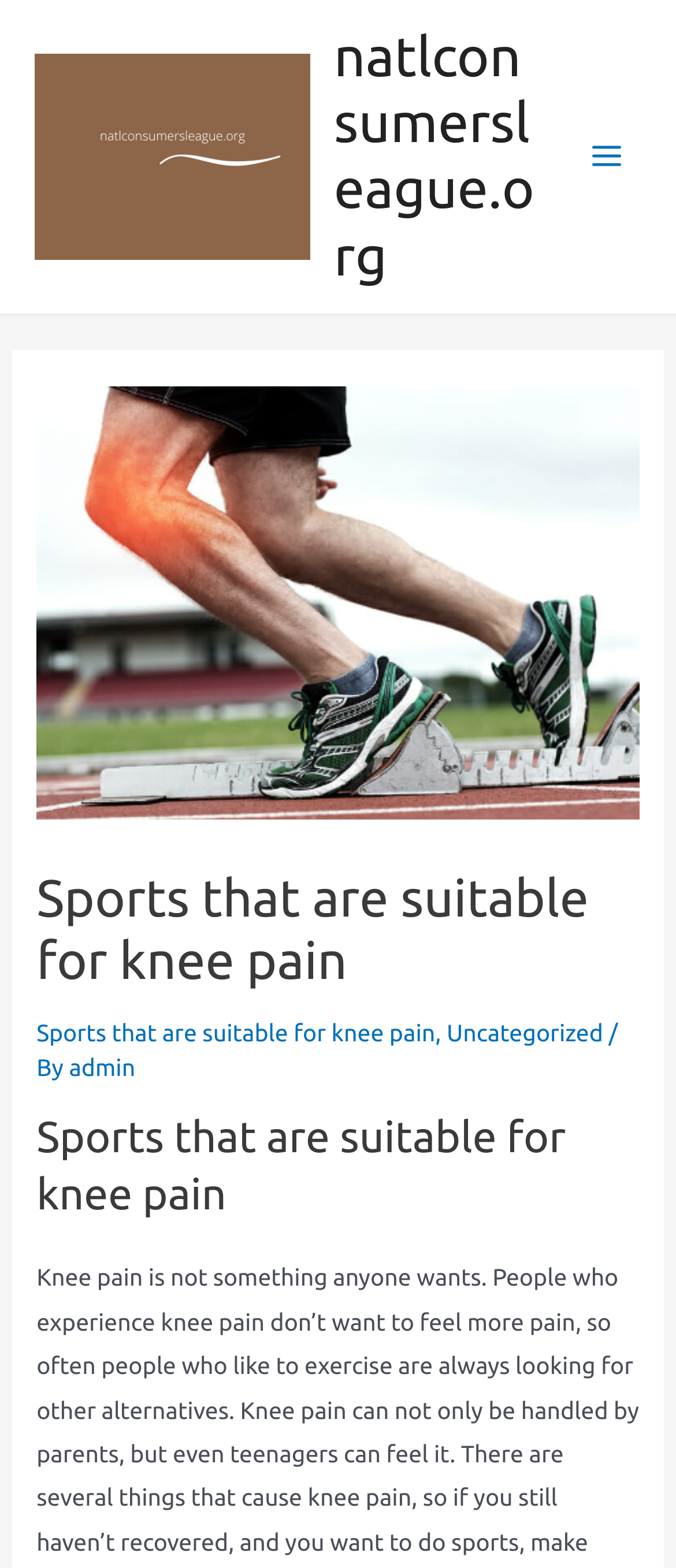Please respond to the question with a concise word or phrase:
What is the website's domain?

natlconsumersleague.org